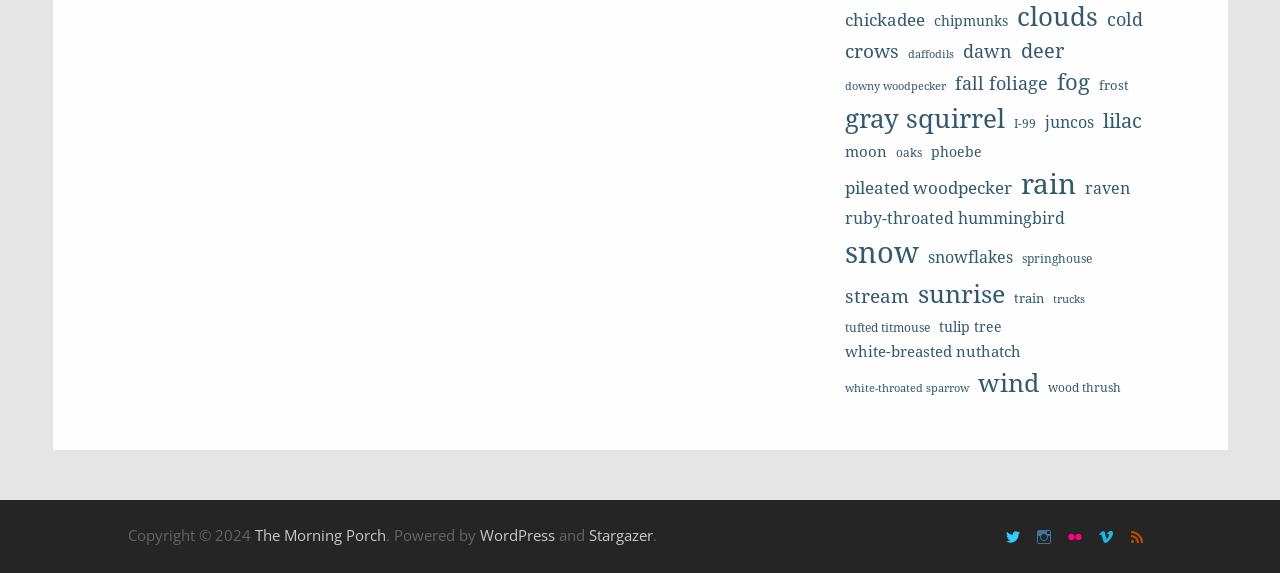Please give a one-word or short phrase response to the following question: 
What social media platform is represented by the icon ''?

Twitter